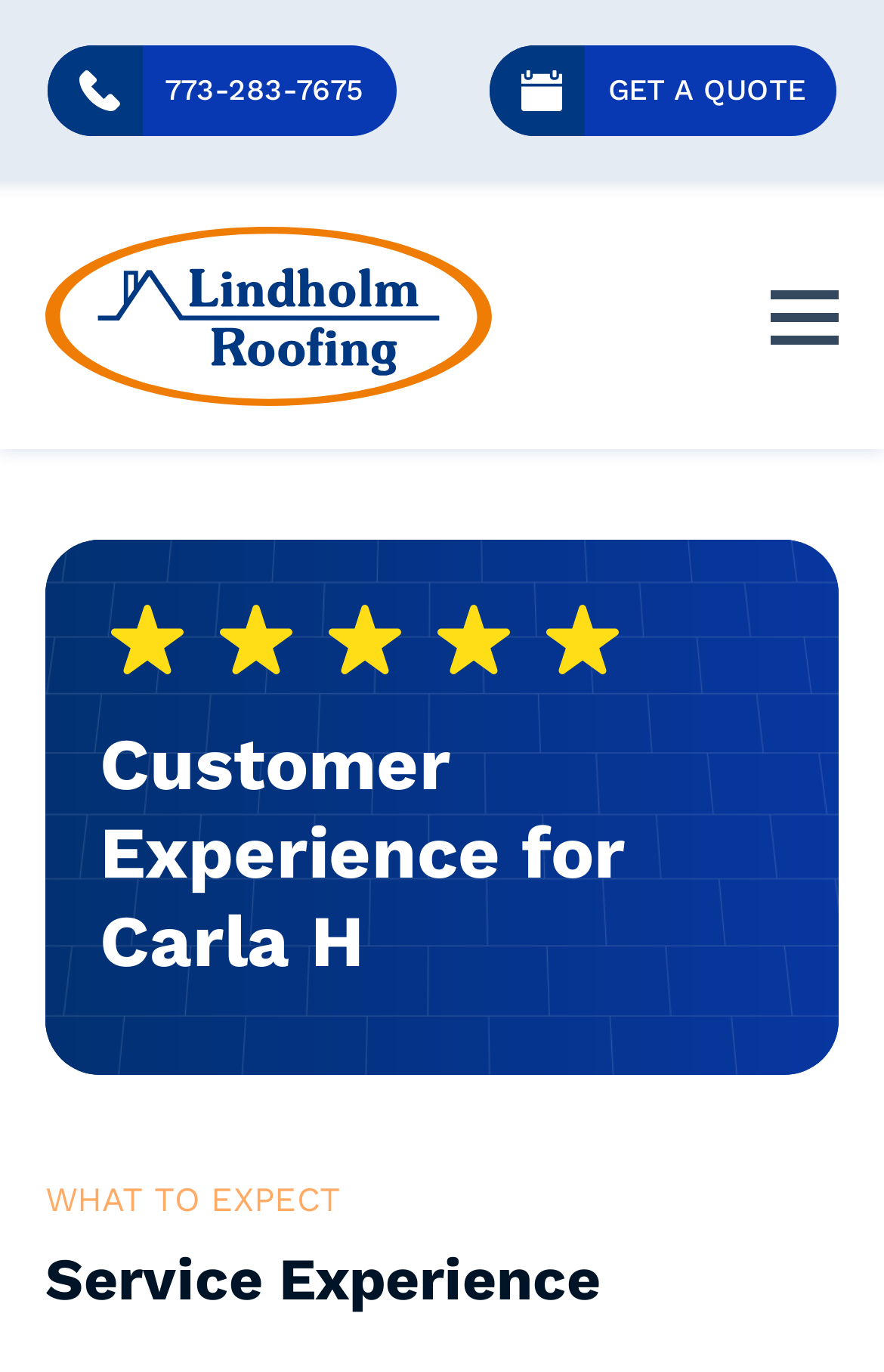Locate the bounding box of the UI element with the following description: "GET A QUOTE".

[0.554, 0.033, 0.947, 0.098]